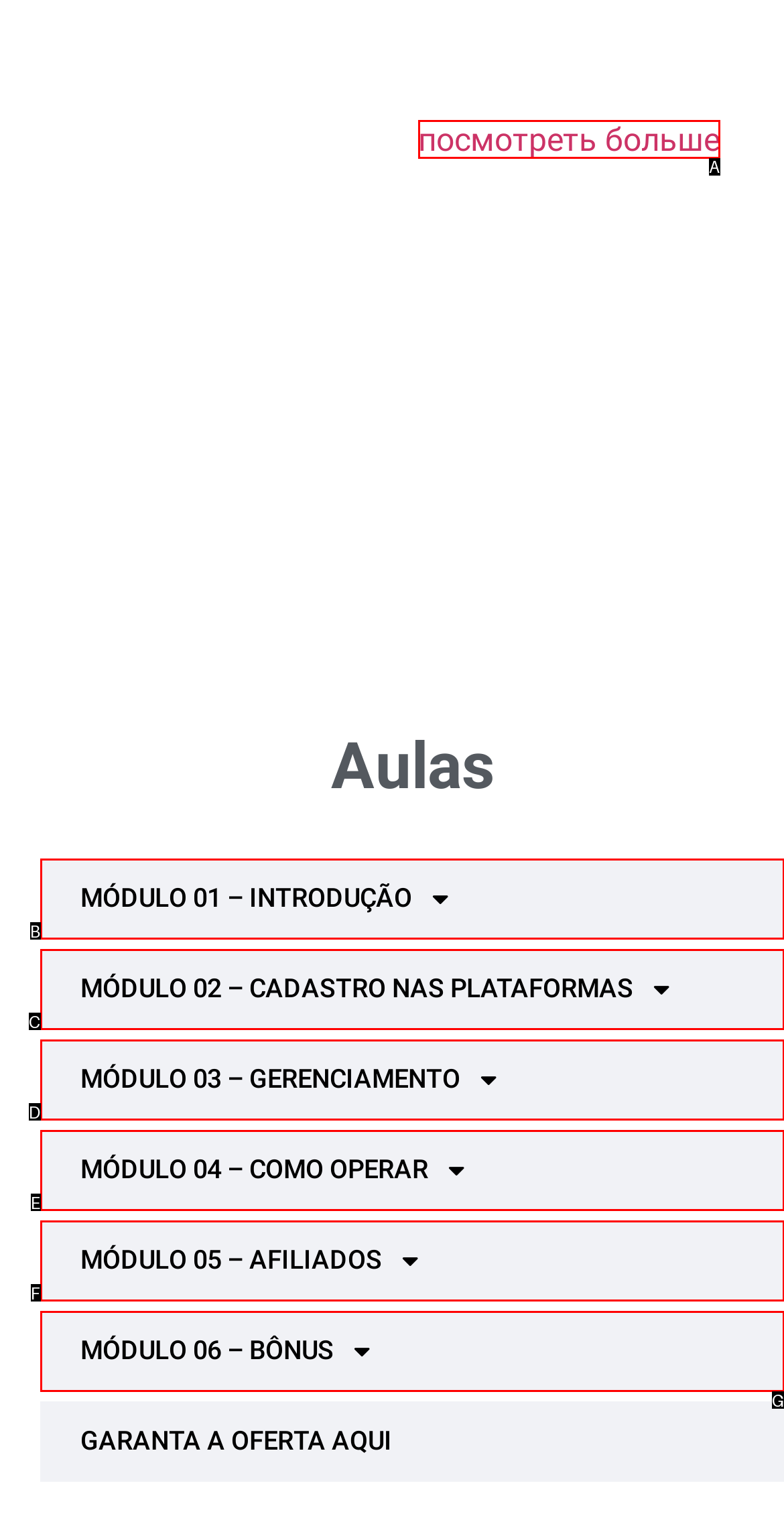Which lettered option matches the following description: посмотреть больше
Provide the letter of the matching option directly.

A